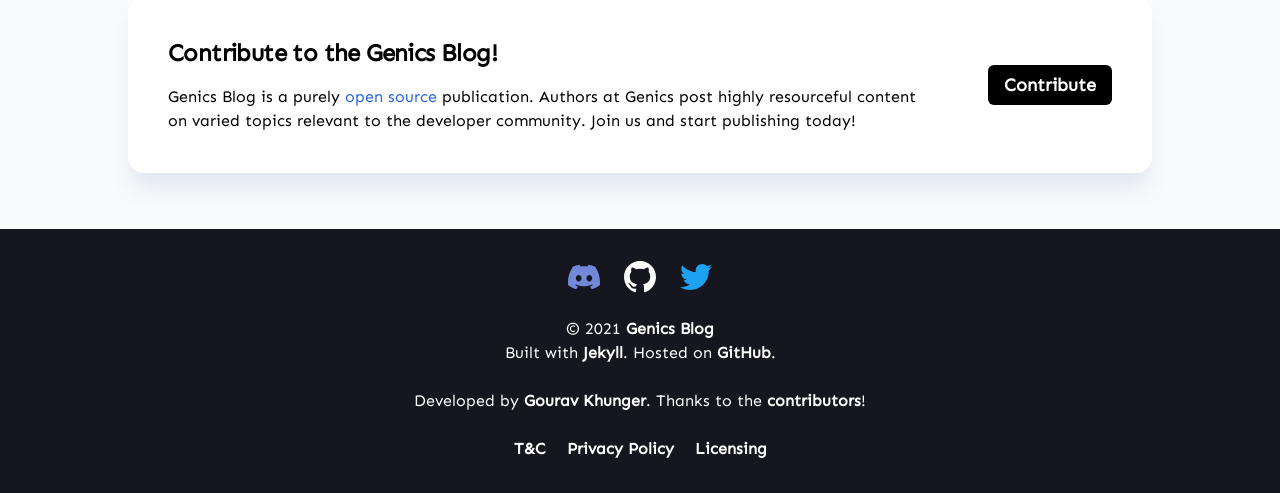Provide the bounding box coordinates of the HTML element this sentence describes: "Privacy Policy". The bounding box coordinates consist of four float numbers between 0 and 1, i.e., [left, top, right, bottom].

[0.443, 0.889, 0.526, 0.928]